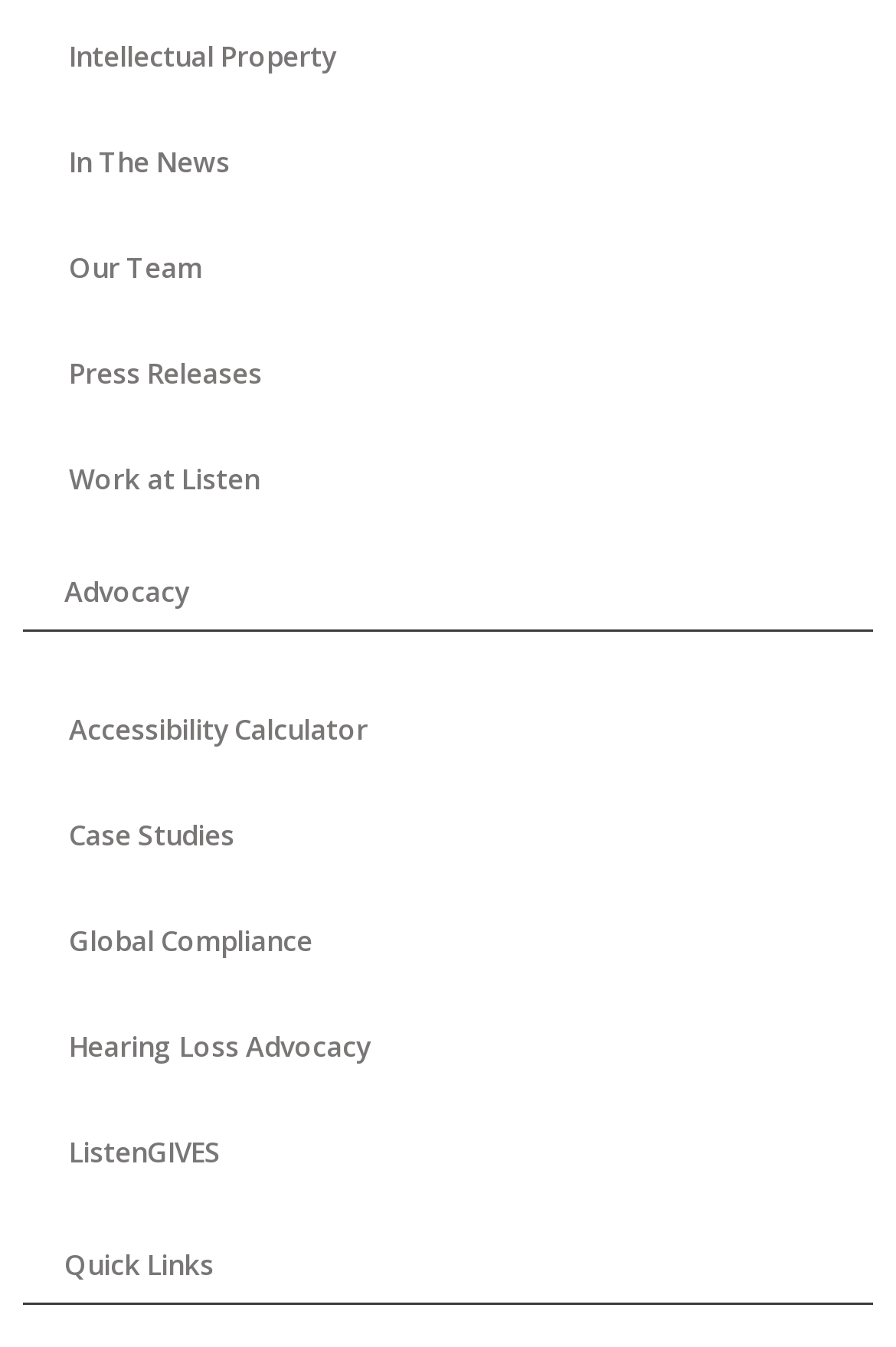What is the second link under 'Quick Links'?
Use the information from the screenshot to give a comprehensive response to the question.

I looked at the links under the 'Quick Links' heading and found that the second link is 'Case Studies', which is located at [0.026, 0.582, 0.974, 0.66] on the webpage.